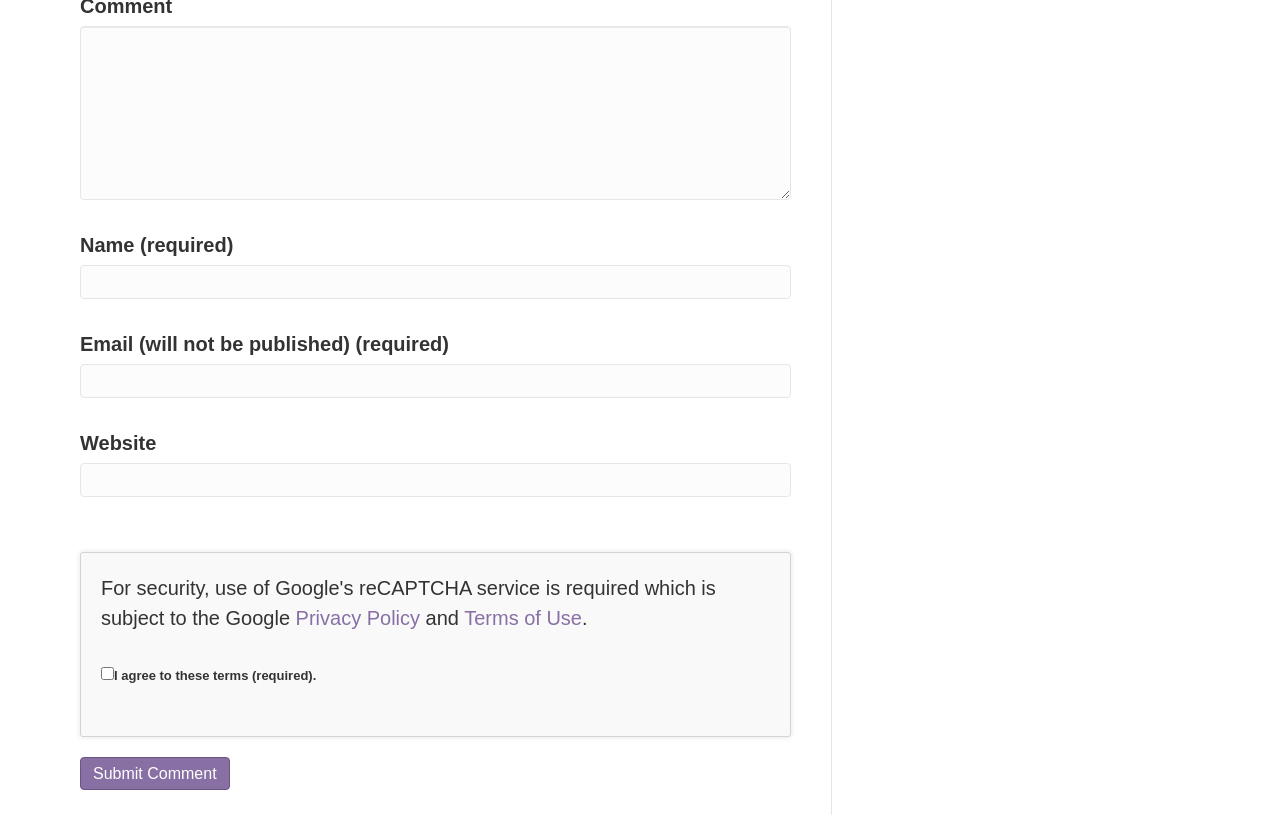Please reply with a single word or brief phrase to the question: 
How many links are there at the bottom of the page?

2